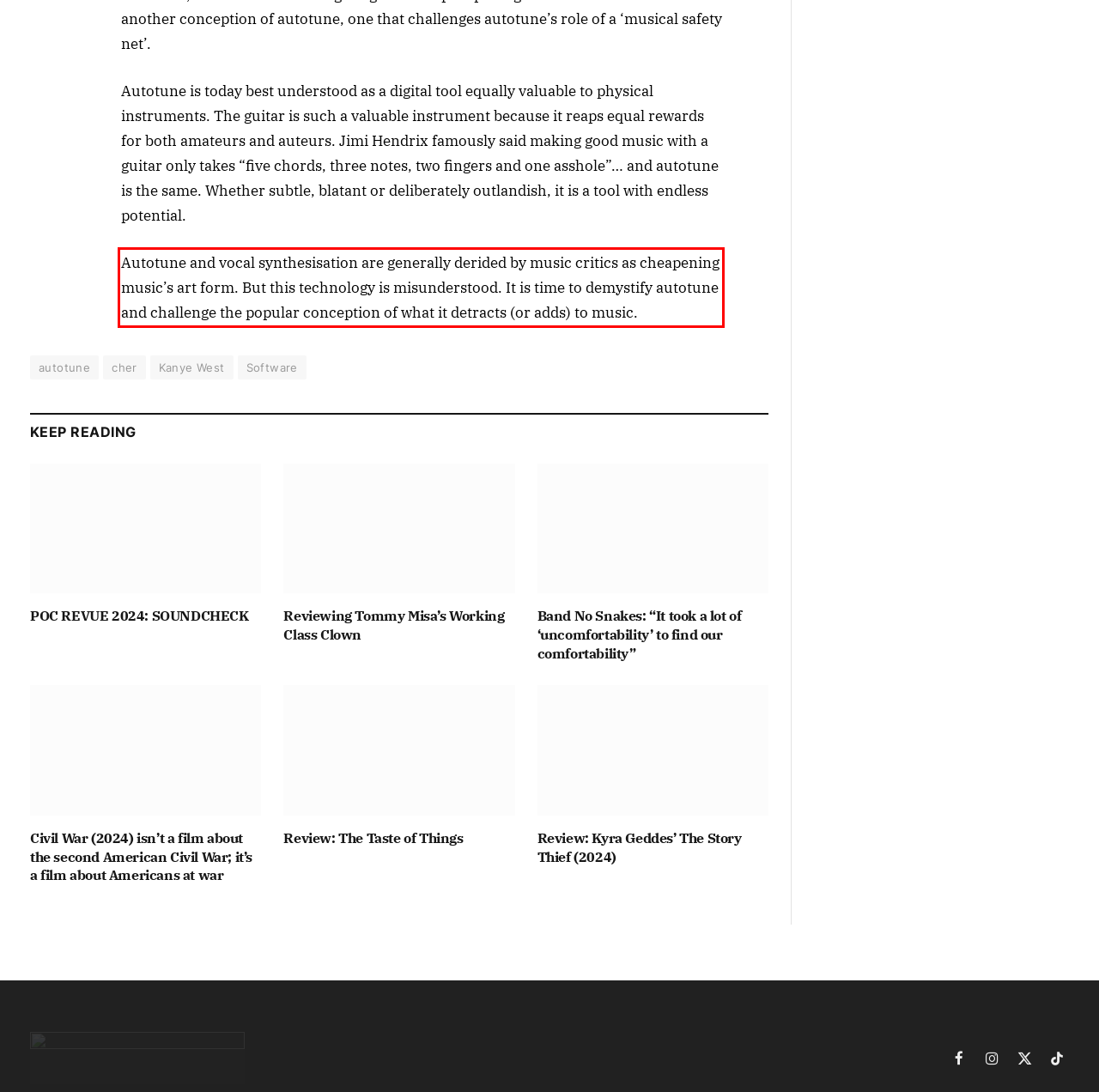Inspect the webpage screenshot that has a red bounding box and use OCR technology to read and display the text inside the red bounding box.

Autotune and vocal synthesisation are generally derided by music critics as cheapening music’s art form. But this technology is misunderstood. It is time to demystify autotune and challenge the popular conception of what it detracts (or adds) to music.